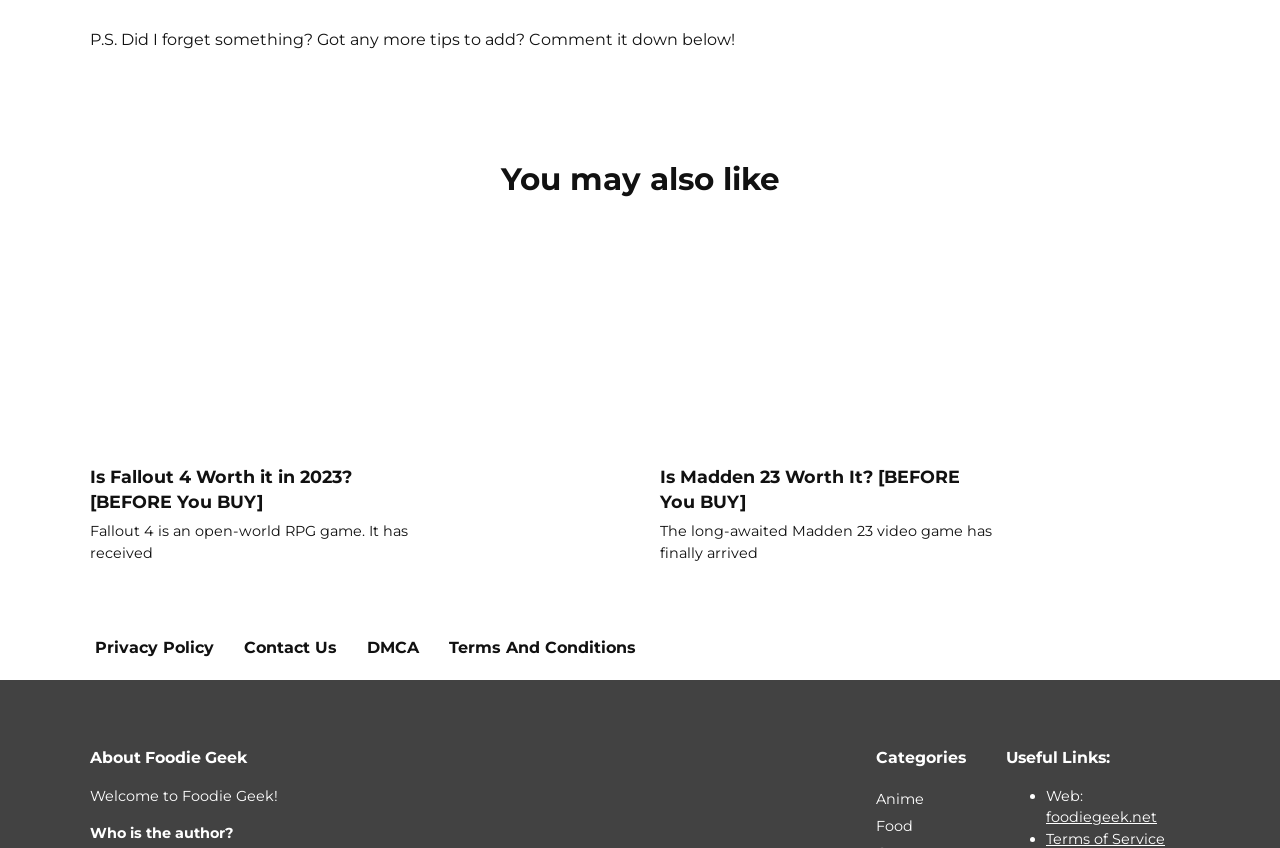Find the bounding box coordinates corresponding to the UI element with the description: "Terms of Service". The coordinates should be formatted as [left, top, right, bottom], with values as floats between 0 and 1.

[0.817, 0.979, 0.91, 1.0]